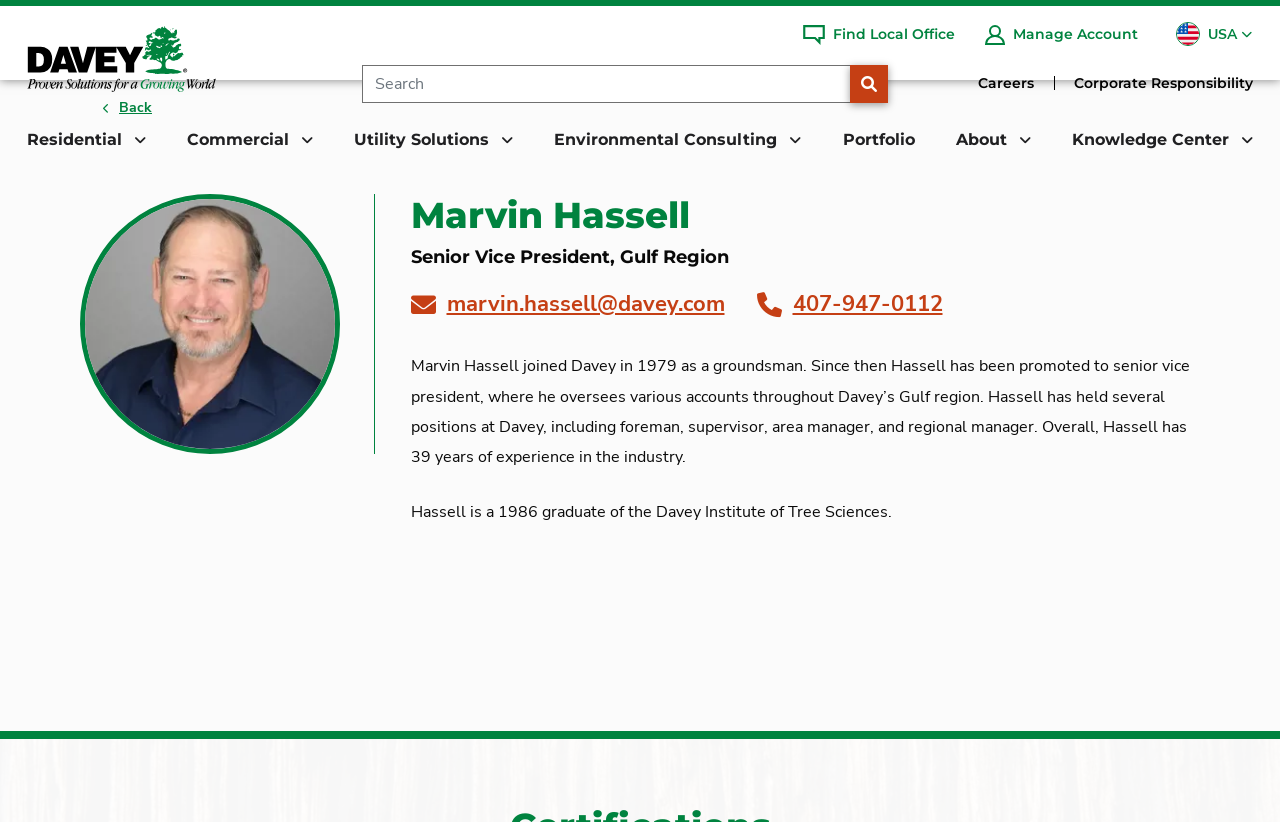What is the region Marvin Hassell oversees?
Please provide a comprehensive answer based on the contents of the image.

I found this answer by reading the heading 'Senior Vice President, Gulf Region' which is located below the heading 'Marvin Hassell'.